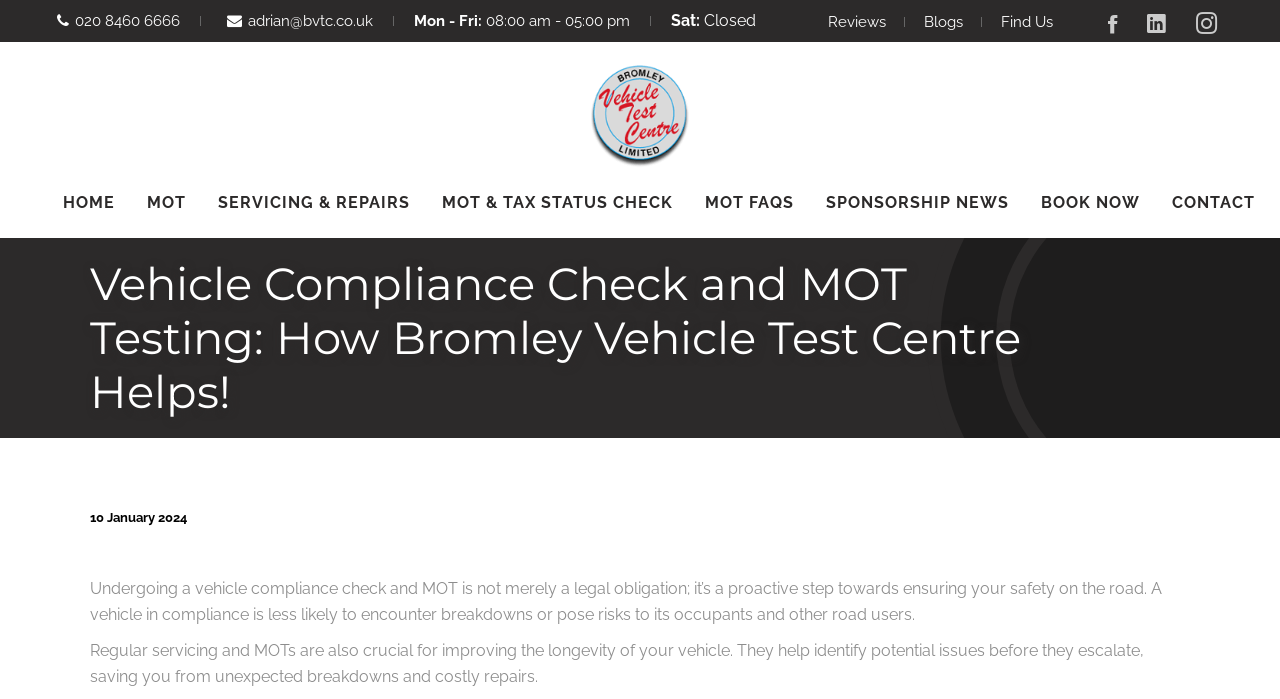Can you specify the bounding box coordinates for the region that should be clicked to fulfill this instruction: "Go to the top of the page".

None